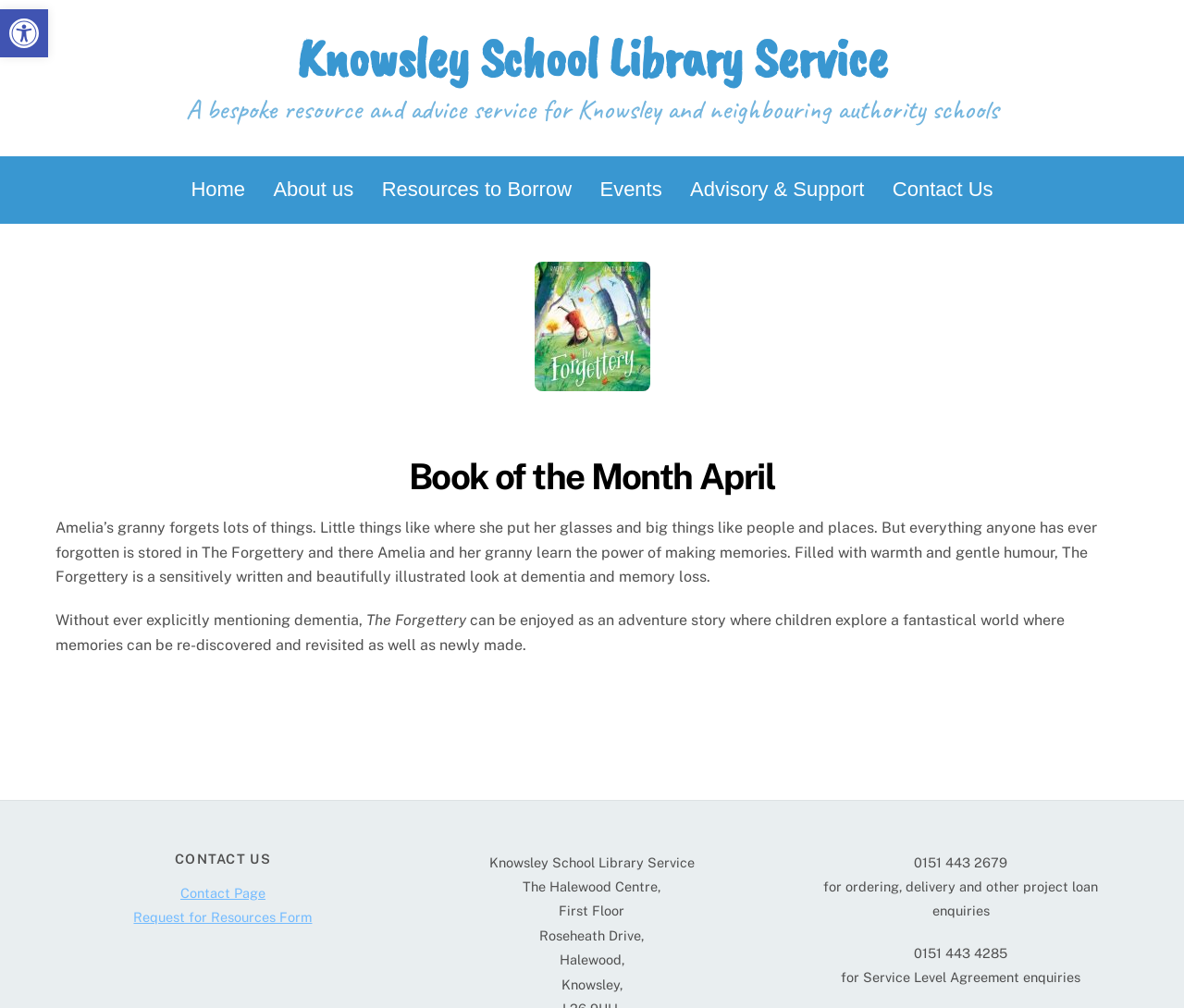Can you provide the bounding box coordinates for the element that should be clicked to implement the instruction: "Read more about Forgettery"?

[0.451, 0.367, 0.549, 0.384]